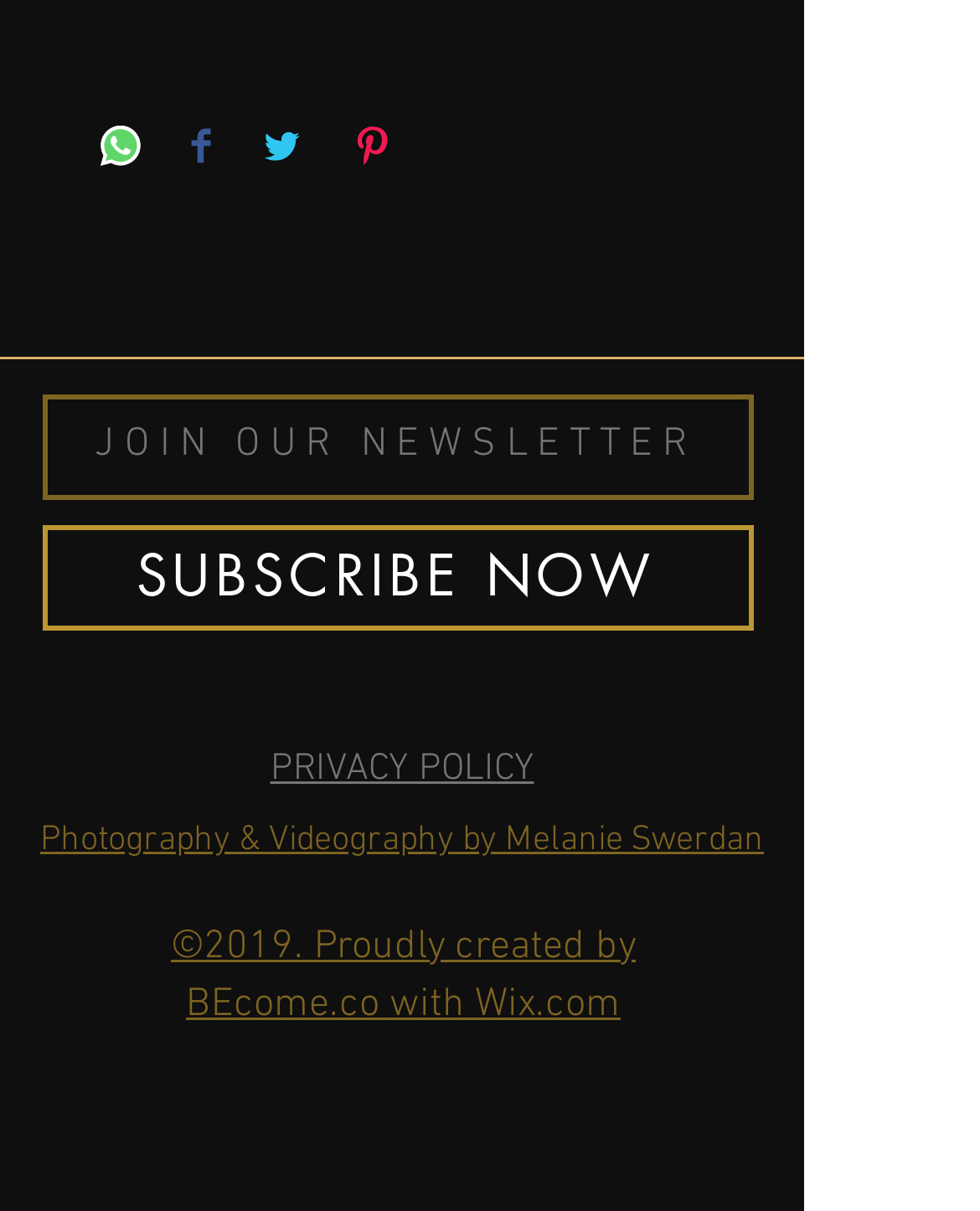What social media platforms can you share content on?
Answer with a single word or short phrase according to what you see in the image.

WhatsApp, Facebook, Twitter, Pinterest